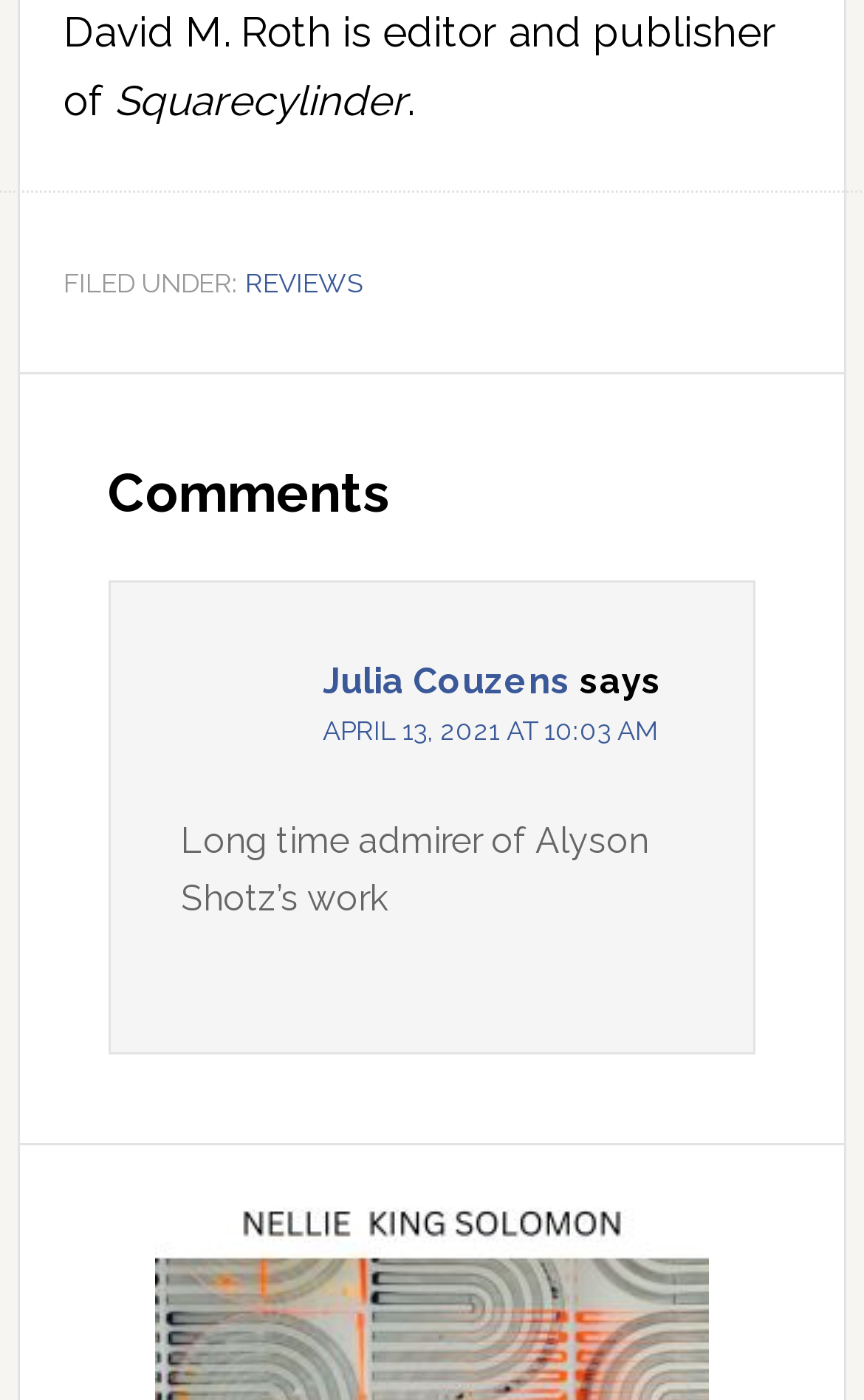Give a one-word or short phrase answer to this question: 
What is the title of the section above the comments?

Reader Interactions